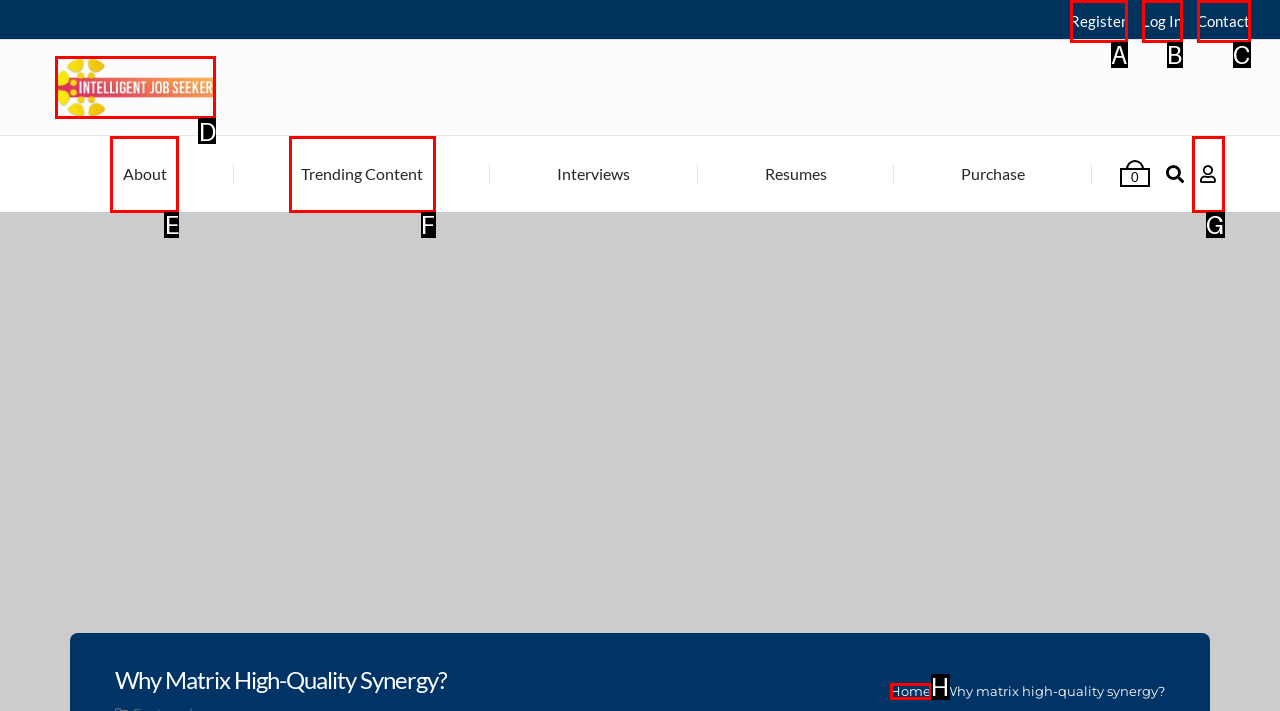Determine which option fits the element description: Trending Content
Answer with the option’s letter directly.

F